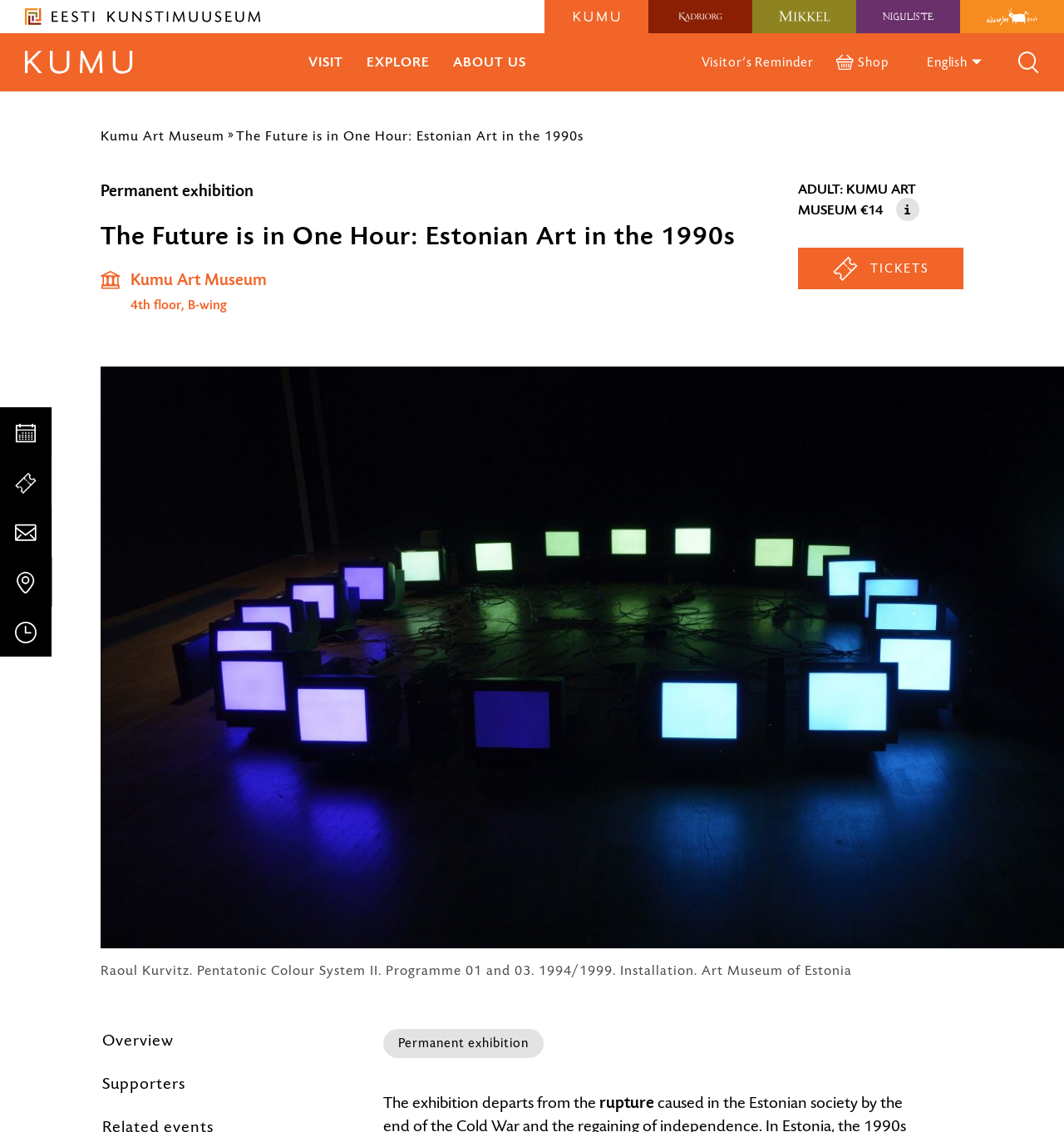Answer the question using only a single word or phrase: 
How many language options are available?

1